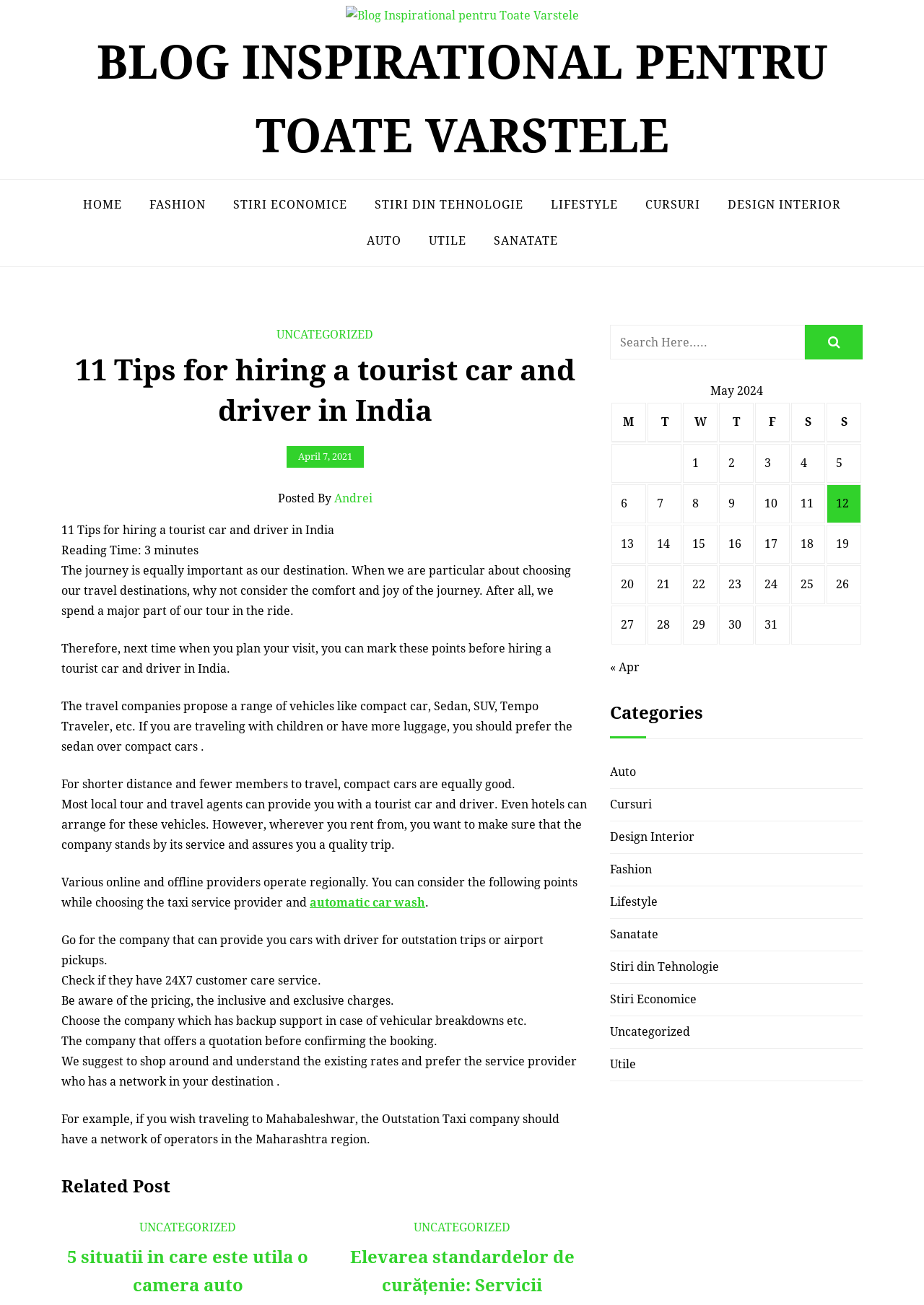Bounding box coordinates are to be given in the format (top-left x, top-left y, bottom-right x, bottom-right y). All values must be floating point numbers between 0 and 1. Provide the bounding box coordinate for the UI element described as: limeprobet ibebet https://ibebet.com/in/limeprobet-app/

[0.66, 0.848, 0.887, 0.874]